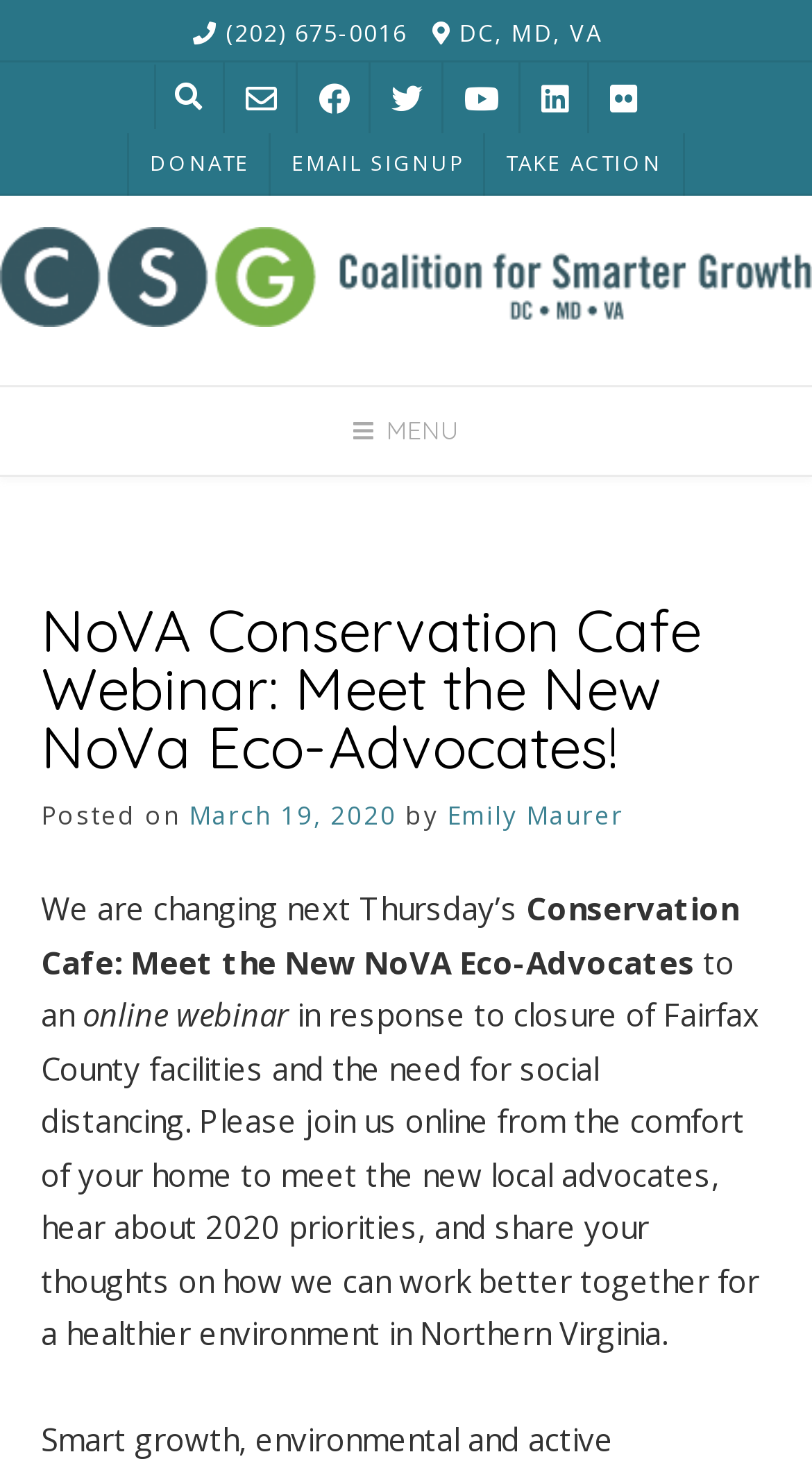What is the topic of the webinar?
Give a one-word or short phrase answer based on the image.

Conservation Cafe